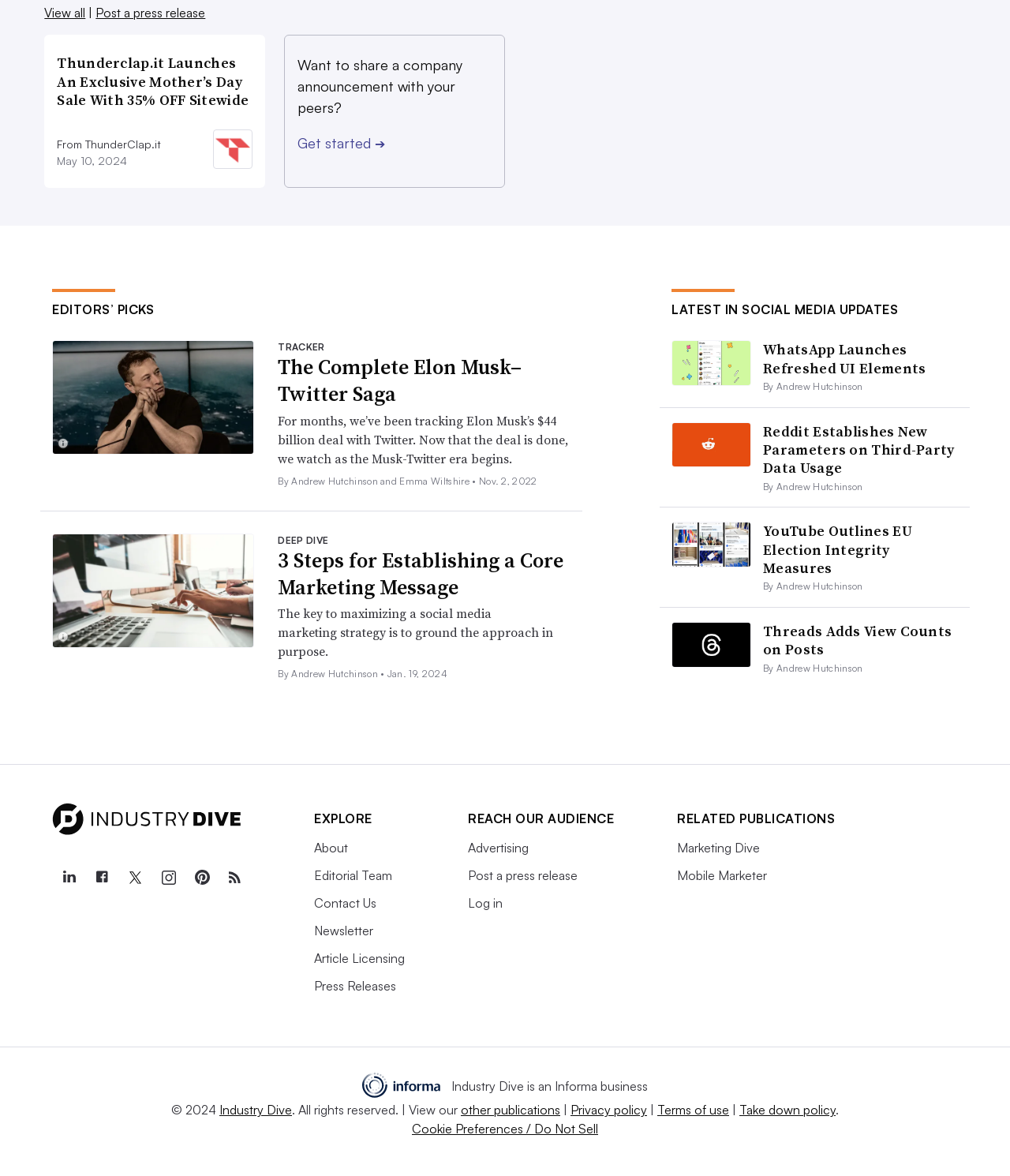Provide the bounding box coordinates for the area that should be clicked to complete the instruction: "View all press release items".

[0.044, 0.004, 0.085, 0.018]